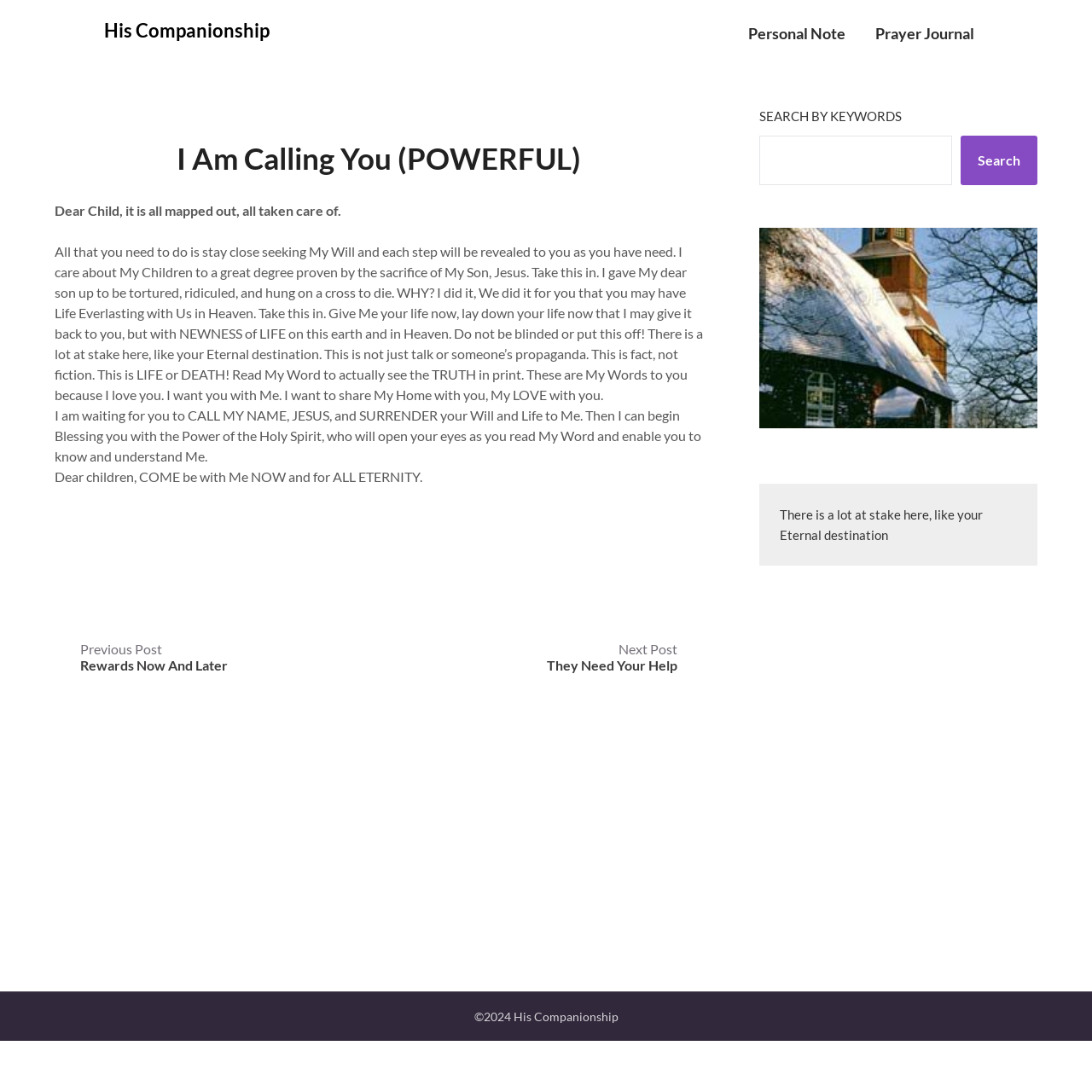What is the copyright year of this webpage?
From the image, provide a succinct answer in one word or a short phrase.

2024